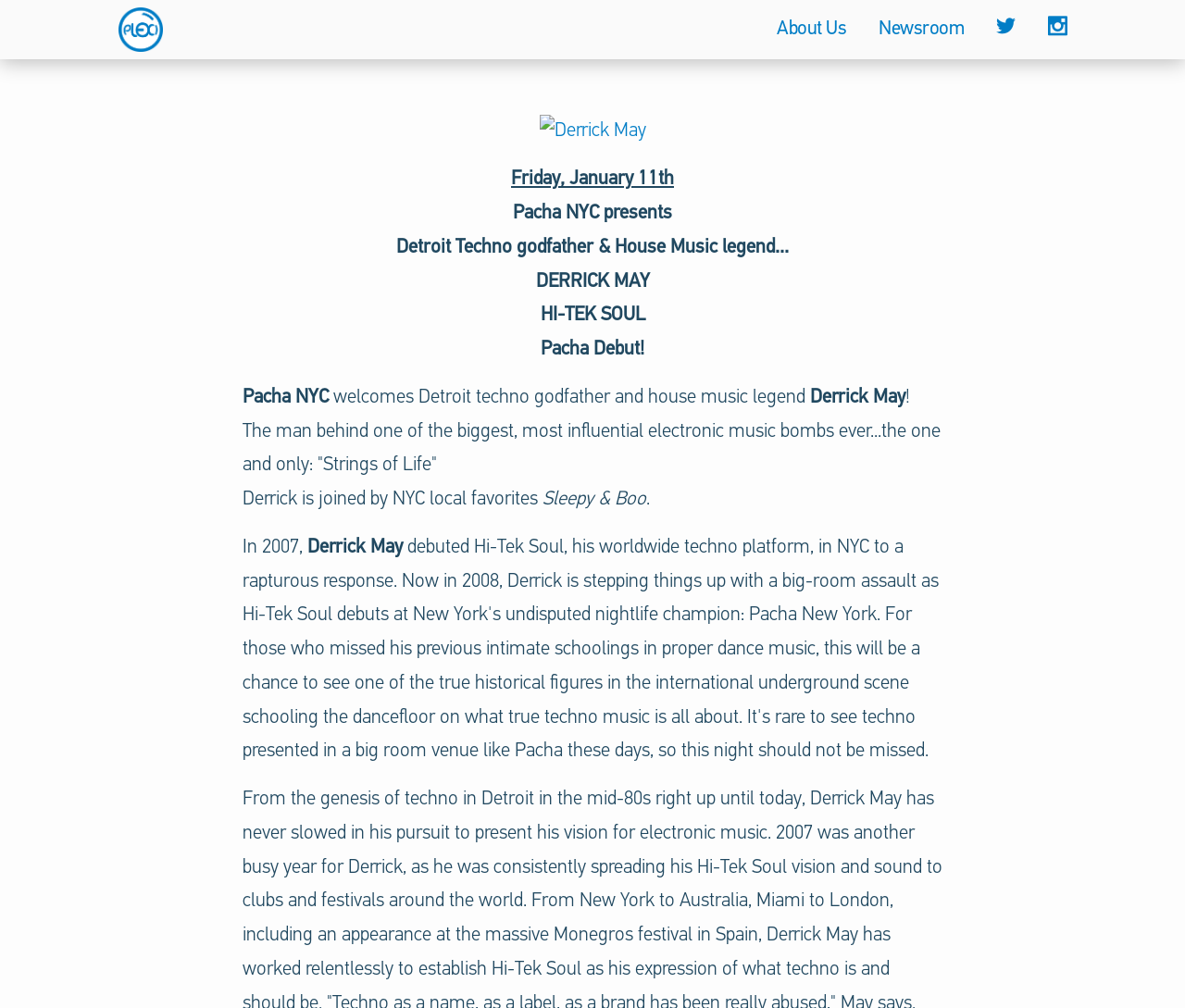What is the date of the event at Pacha NYC?
Based on the content of the image, thoroughly explain and answer the question.

I can find the date of the event by looking at the title of the webpage, which mentions 'Friday, January 11th'.